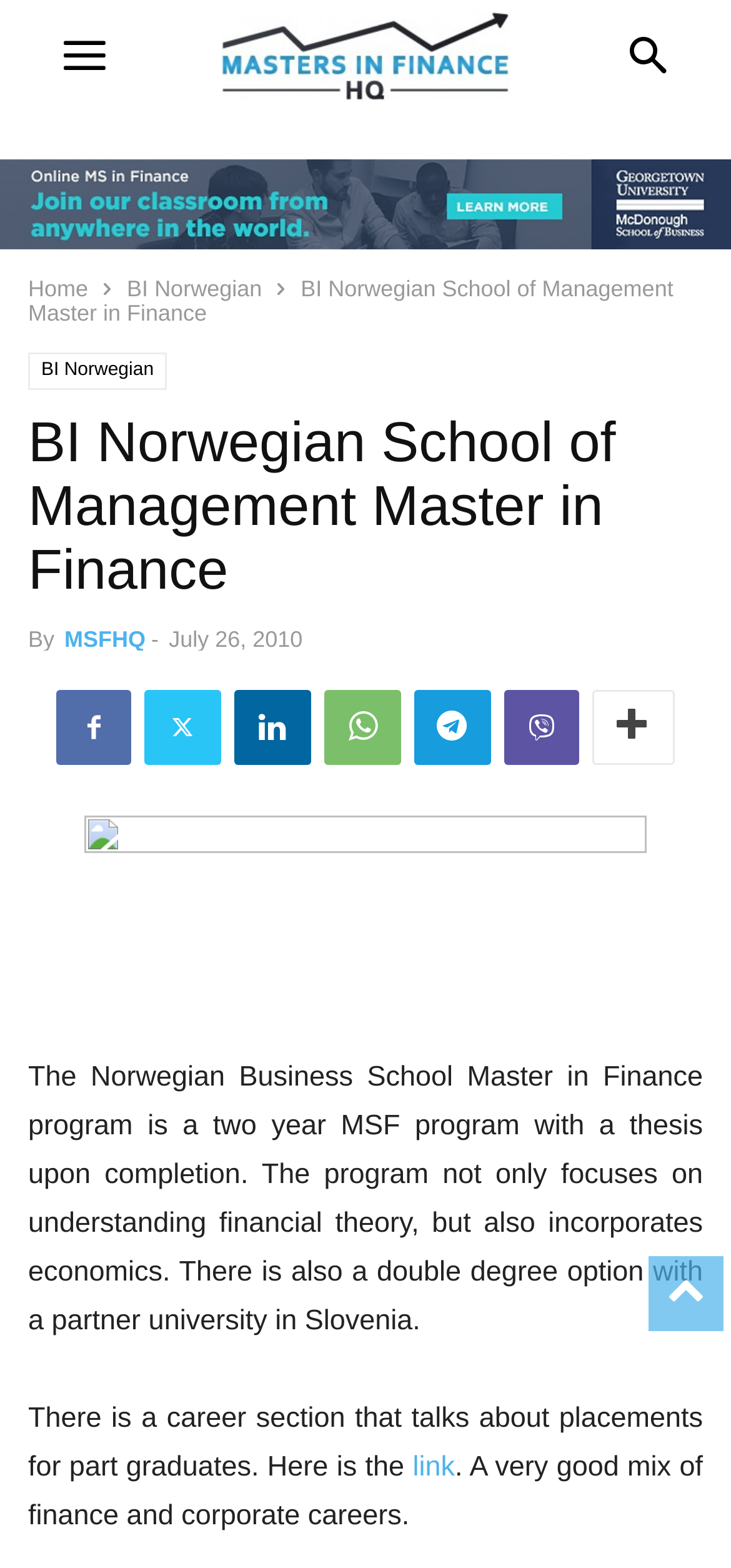What is the name of the university mentioned? Observe the screenshot and provide a one-word or short phrase answer.

BI Norwegian